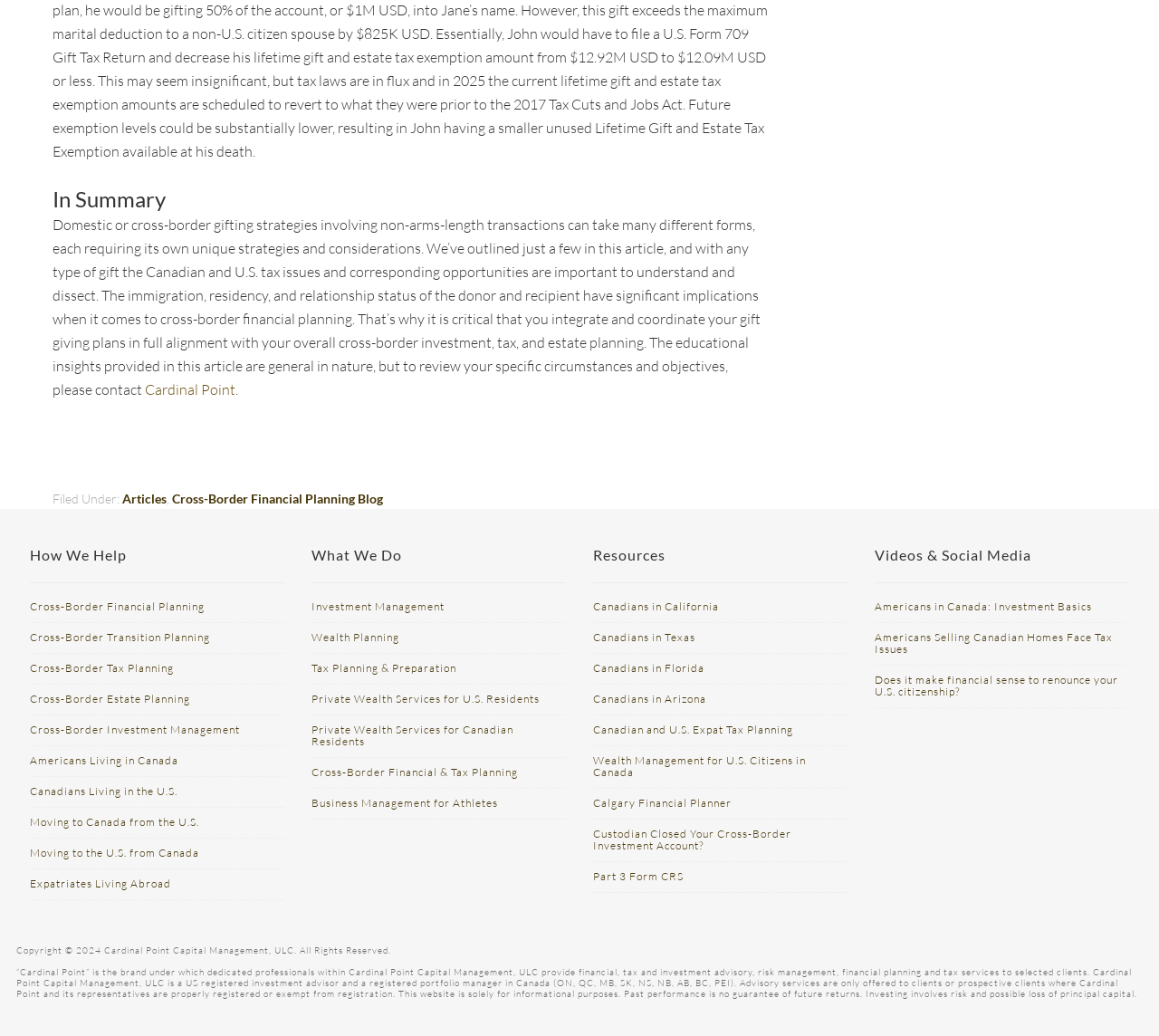What is the purpose of the 'How We Help' section?
Use the image to give a comprehensive and detailed response to the question.

The 'How We Help' section appears to be a summary of the services offered by Cardinal Point, including cross-border financial planning, tax planning, and investment management, suggesting that its purpose is to provide an overview of how they can assist clients.